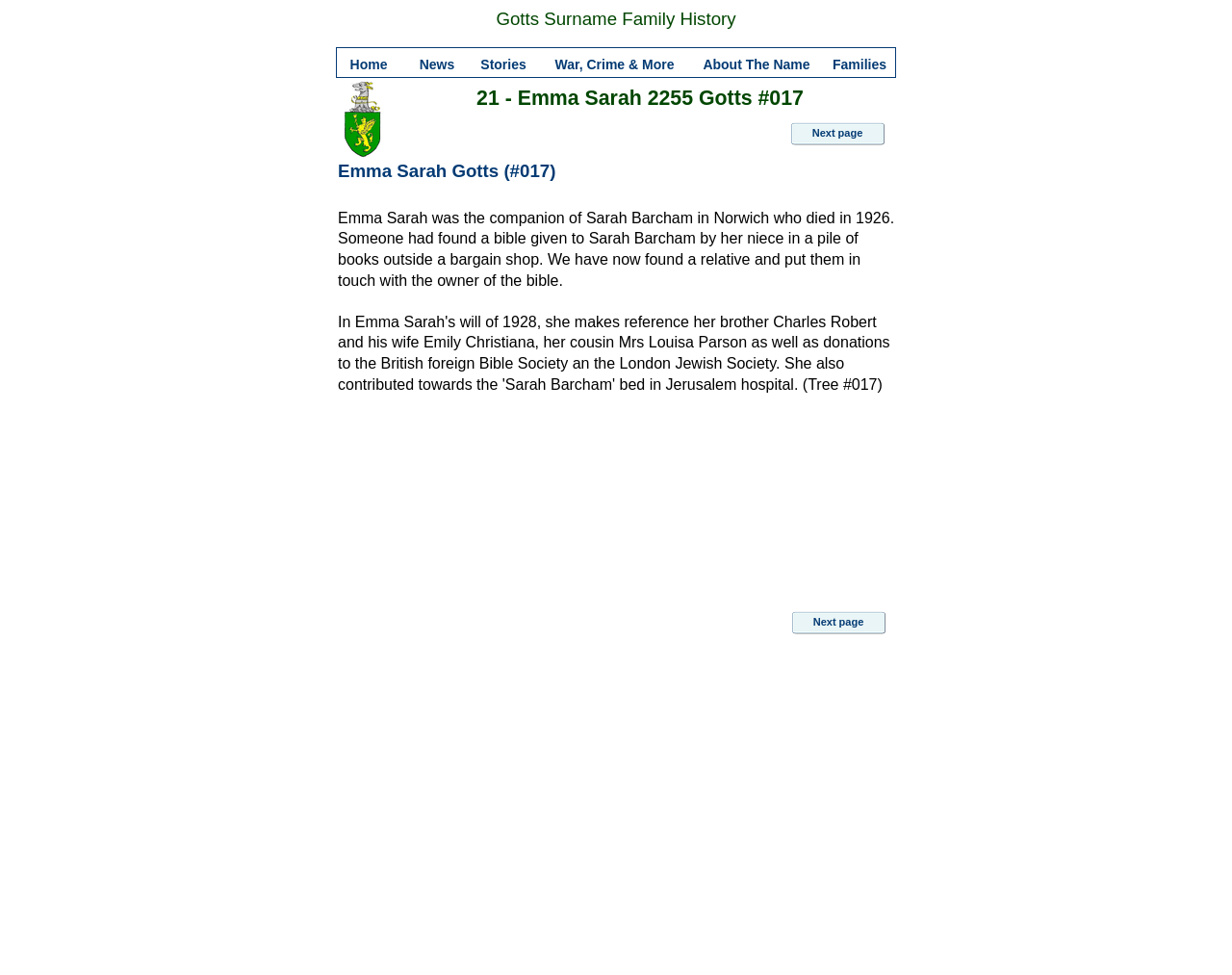Using the description: "About the name", determine the UI element's bounding box coordinates. Ensure the coordinates are in the format of four float numbers between 0 and 1, i.e., [left, top, right, bottom].

[0.562, 0.056, 0.666, 0.079]